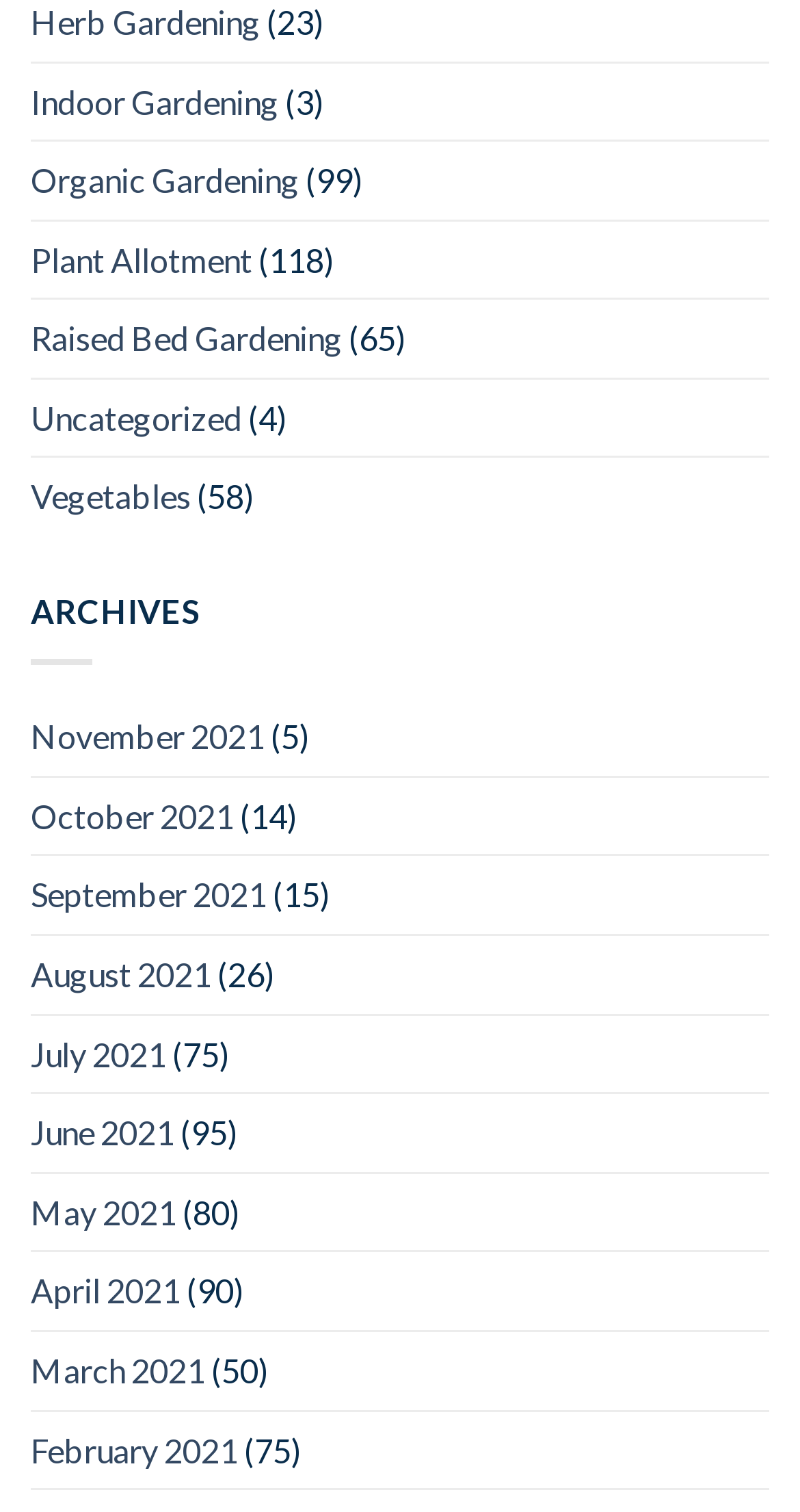Locate the bounding box coordinates of the area where you should click to accomplish the instruction: "Go to October 2021".

[0.038, 0.514, 0.292, 0.565]